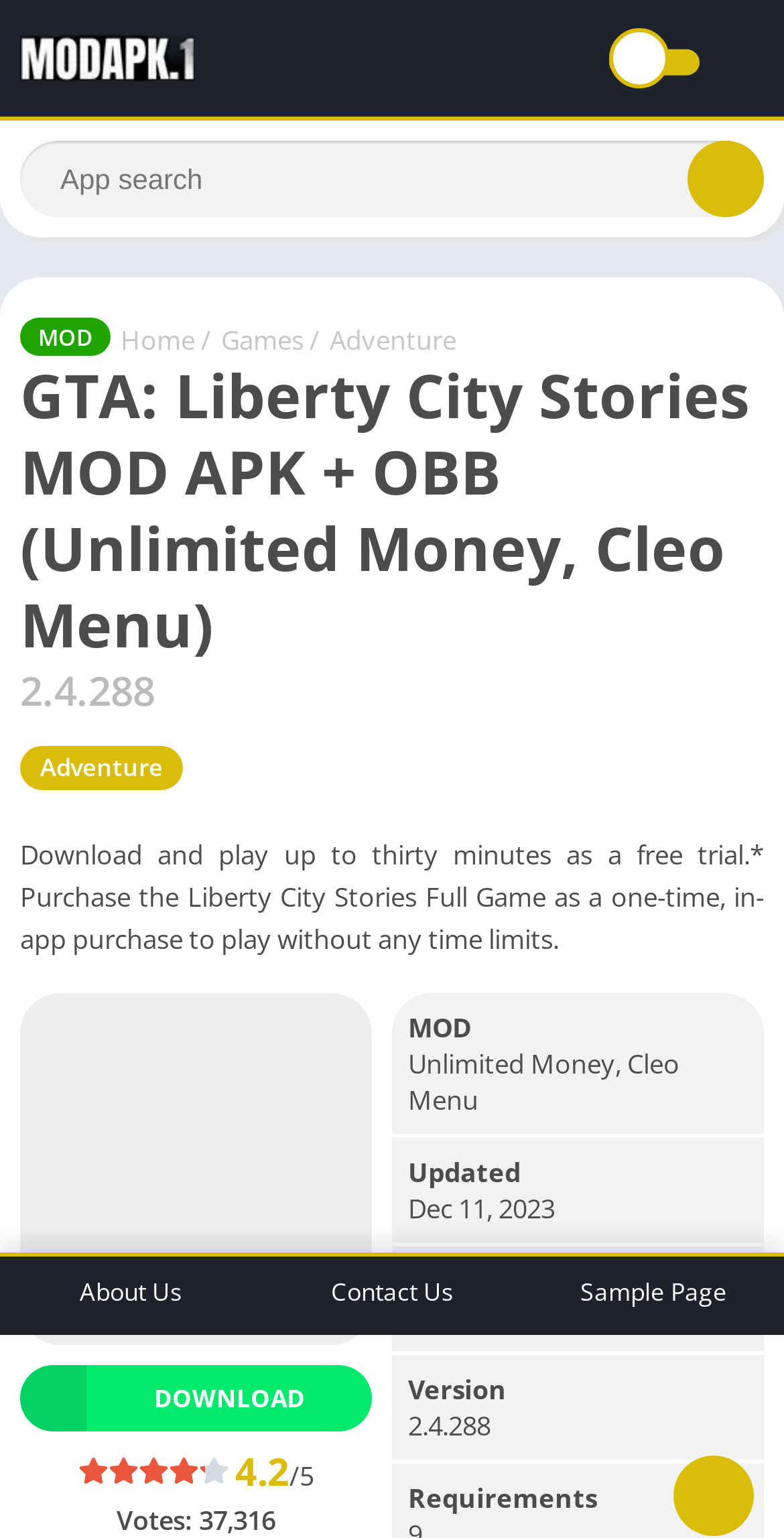Extract the primary header of the webpage and generate its text.

GTA: Liberty City Stories MOD APK + OBB (Unlimited Money, Cleo Menu)